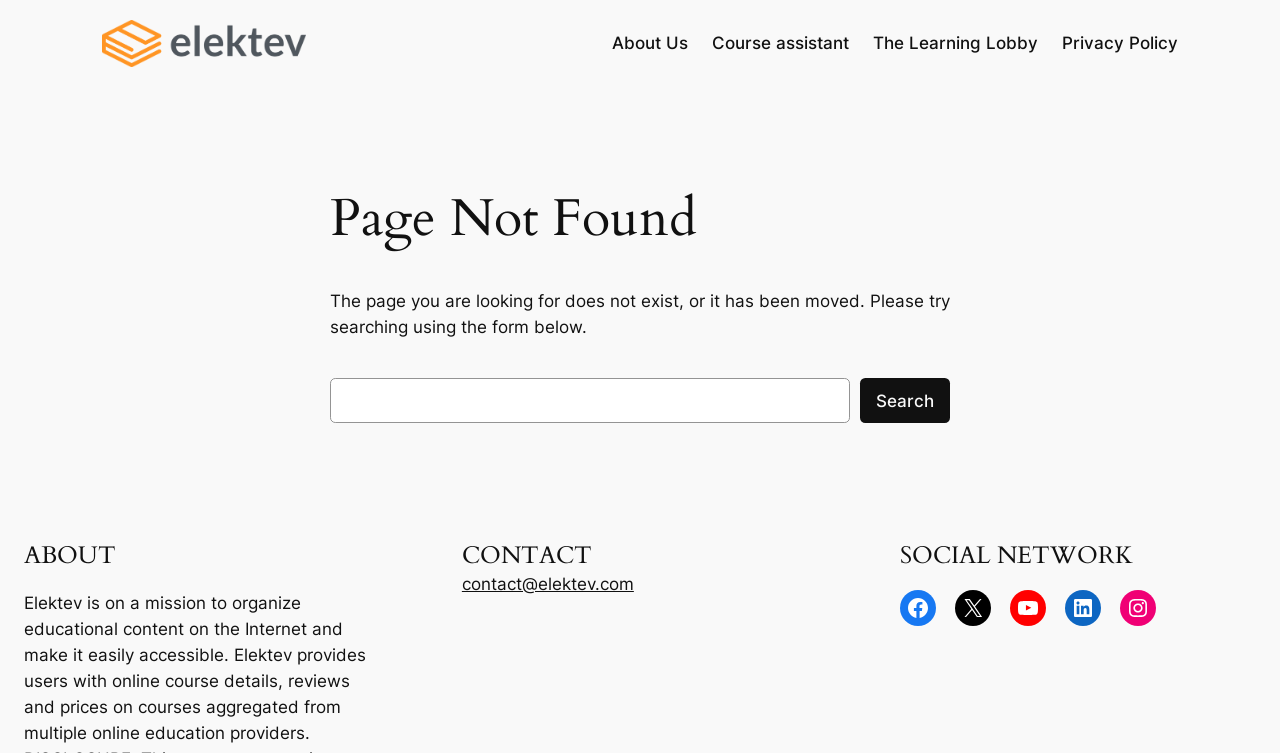Create an elaborate caption for the webpage.

This webpage is titled "Page not found - Elekev" and appears to be an error page. At the top left, there is a logo image and a link to "Elekev". Below this, there is a navigation menu with four links: "About Us", "Course assistant", "The Learning Lobby", and "Privacy Policy". 

The main content of the page is divided into three sections. The first section, located at the top, displays a heading "Page Not Found" and a paragraph of text explaining that the page the user is looking for does not exist or has been moved. Below this, there is a search form with a search box and a search button.

The second section, located at the bottom left, has a heading "ABOUT" and a paragraph of text describing Elektev's mission to organize educational content on the Internet.

The third section, located at the bottom right, is divided into two parts. The first part has a heading "CONTACT" and a link to an email address. The second part has a heading "SOCIAL NETWORK" and five links to social media platforms: Facebook, X, YouTube, LinkedIn, and Instagram.